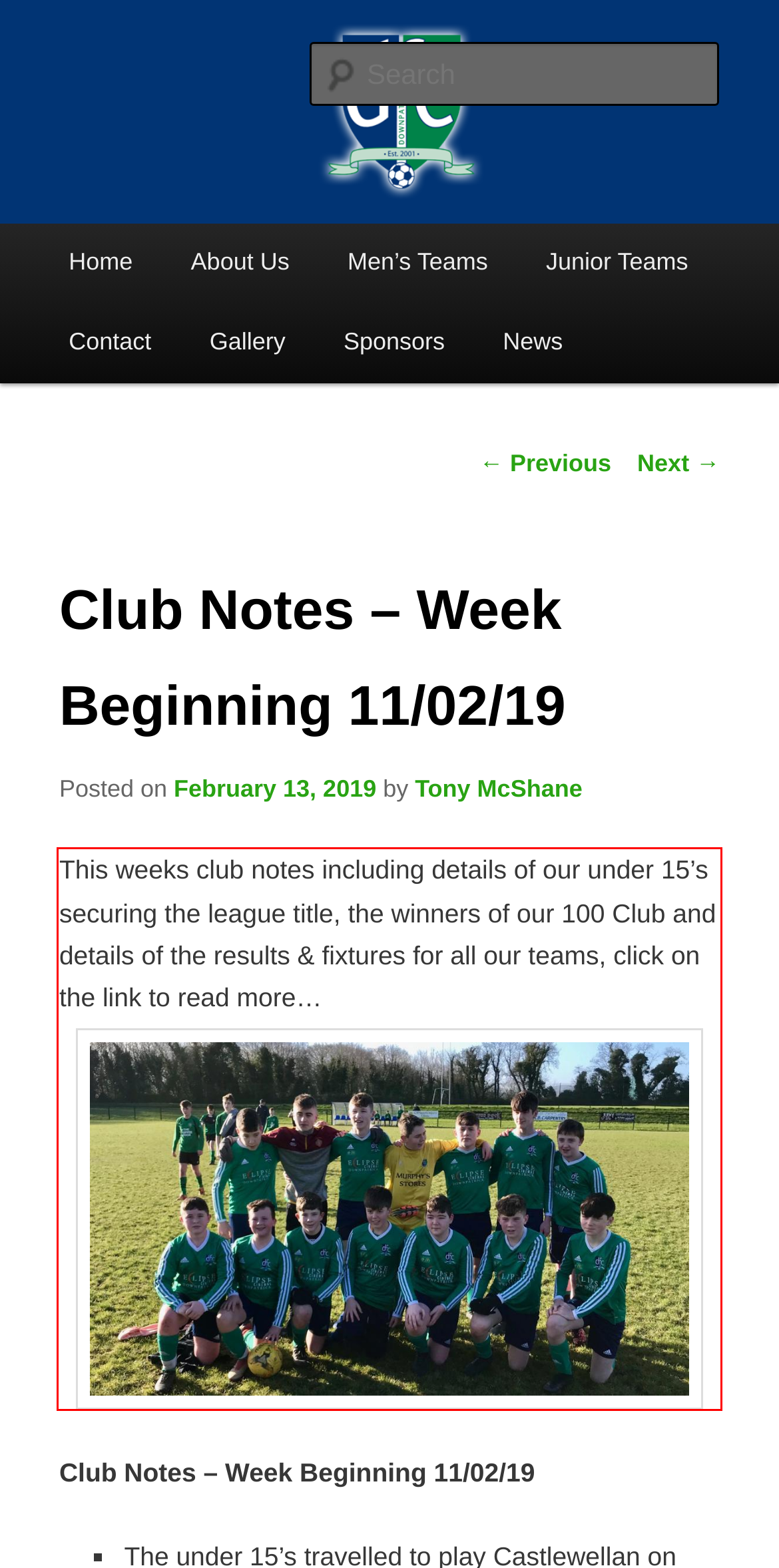Your task is to recognize and extract the text content from the UI element enclosed in the red bounding box on the webpage screenshot.

This weeks club notes including details of our under 15’s securing the league title, the winners of our 100 Club and details of the results & fixtures for all our teams, click on the link to read more…